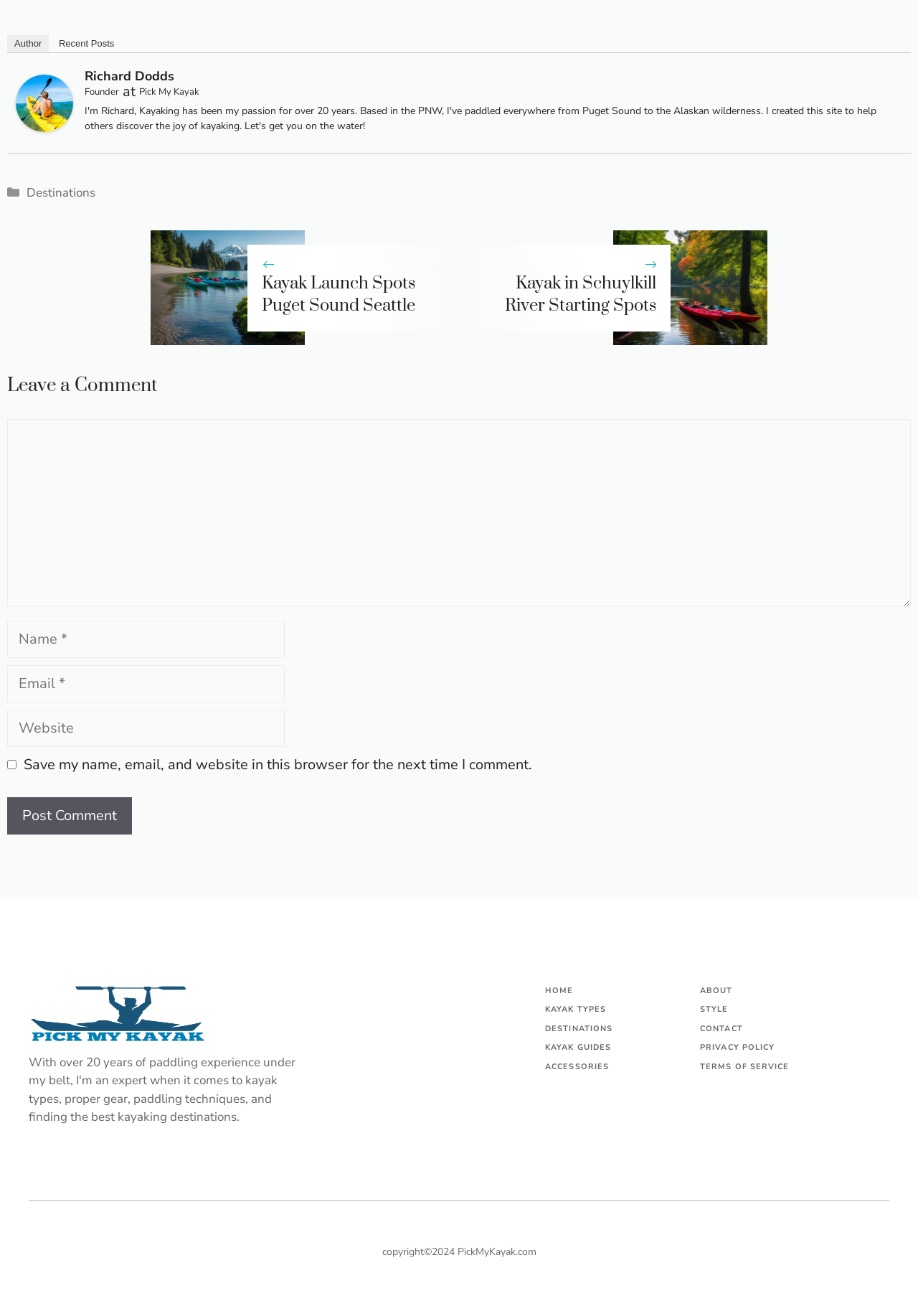Given the description "parent_node: Comment name="email" placeholder="Email *"", determine the bounding box of the corresponding UI element.

[0.008, 0.505, 0.31, 0.534]